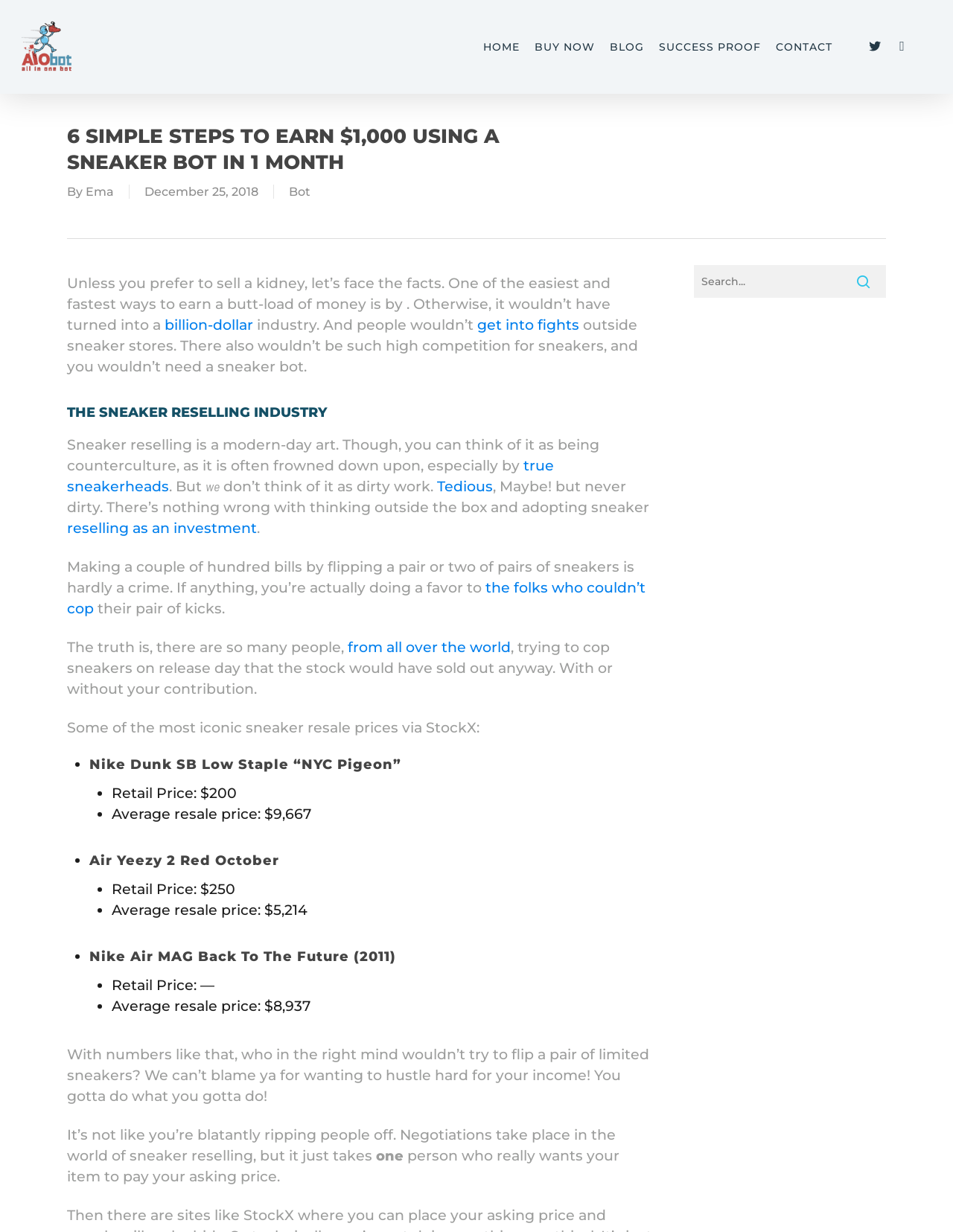Bounding box coordinates are specified in the format (top-left x, top-left y, bottom-right x, bottom-right y). All values are floating point numbers bounded between 0 and 1. Please provide the bounding box coordinate of the region this sentence describes: get into fights

[0.501, 0.257, 0.608, 0.271]